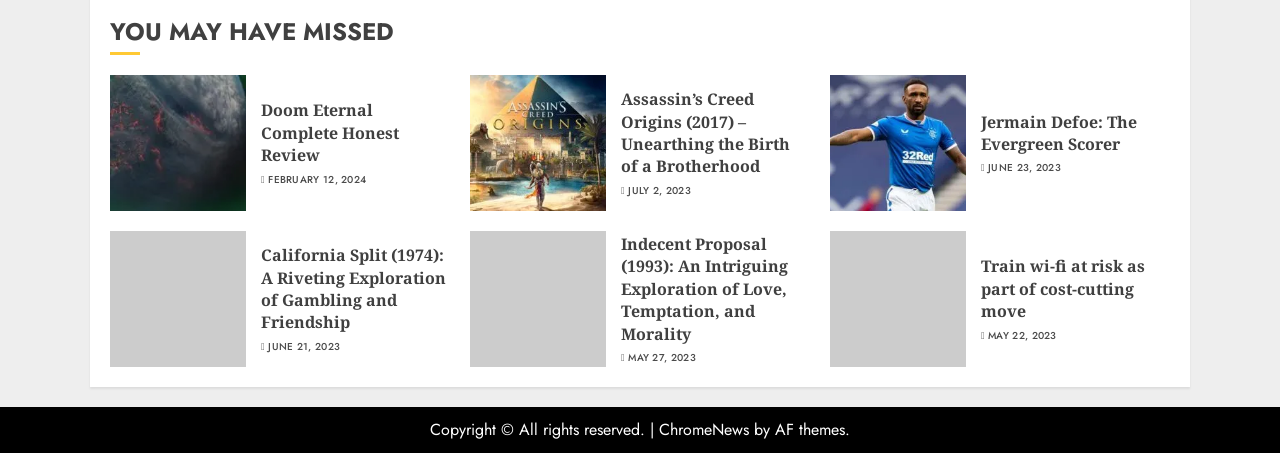Give a concise answer using one word or a phrase to the following question:
What is the copyright information at the bottom of the webpage?

Copyright © All rights reserved.